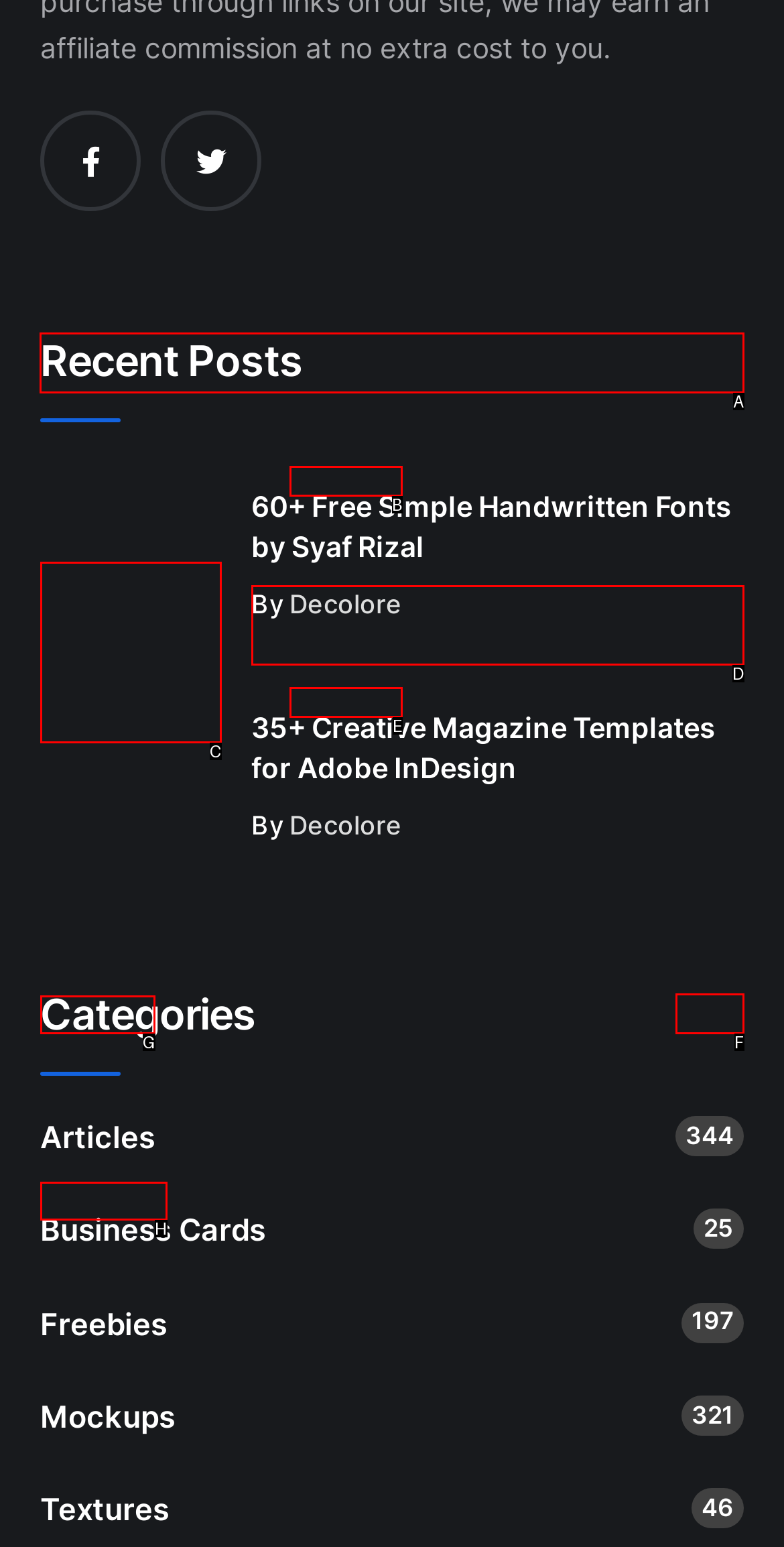From the given options, indicate the letter that corresponds to the action needed to complete this task: Read Martins Blog. Respond with only the letter.

None